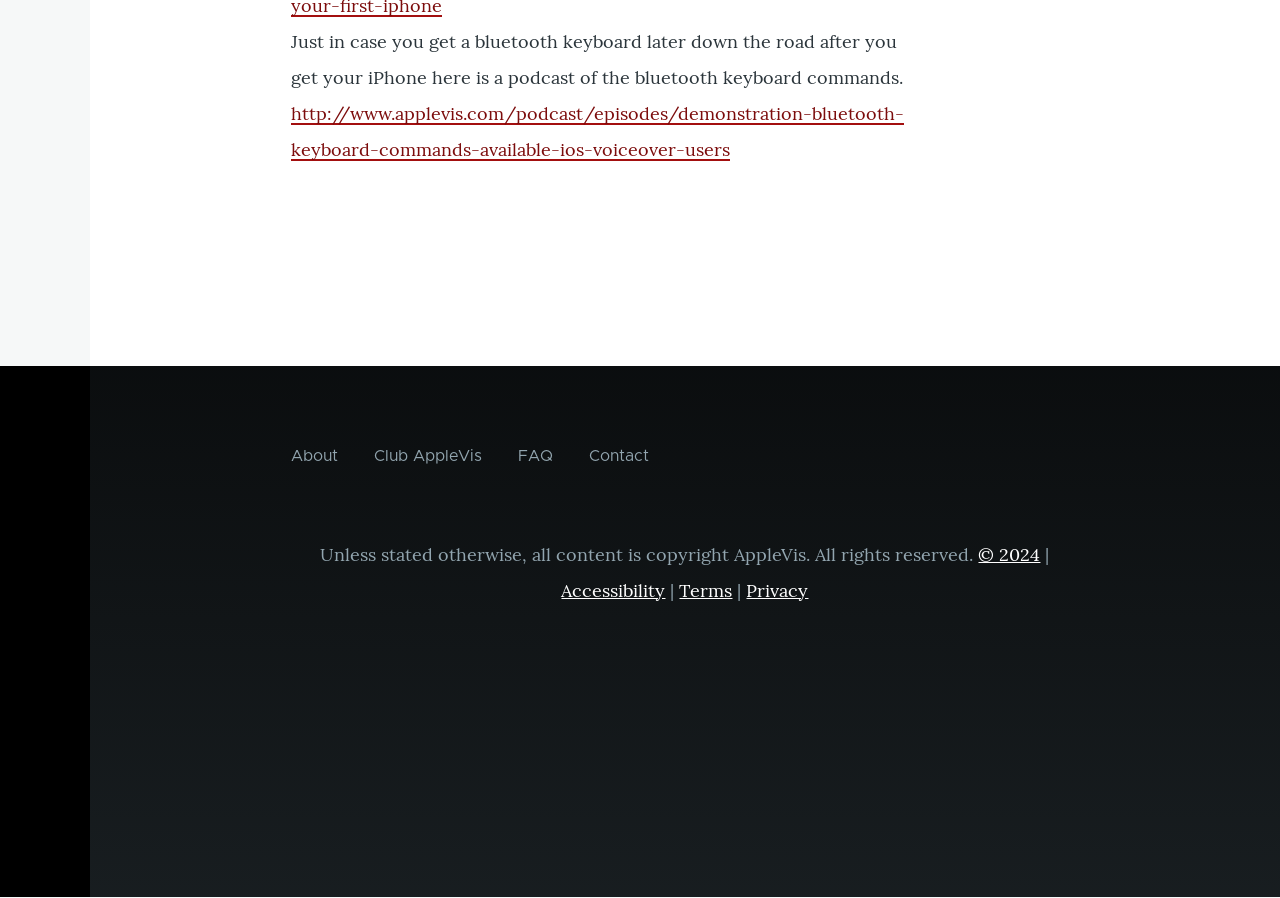Please specify the bounding box coordinates for the clickable region that will help you carry out the instruction: "Click the 'CALL NOW' button".

None